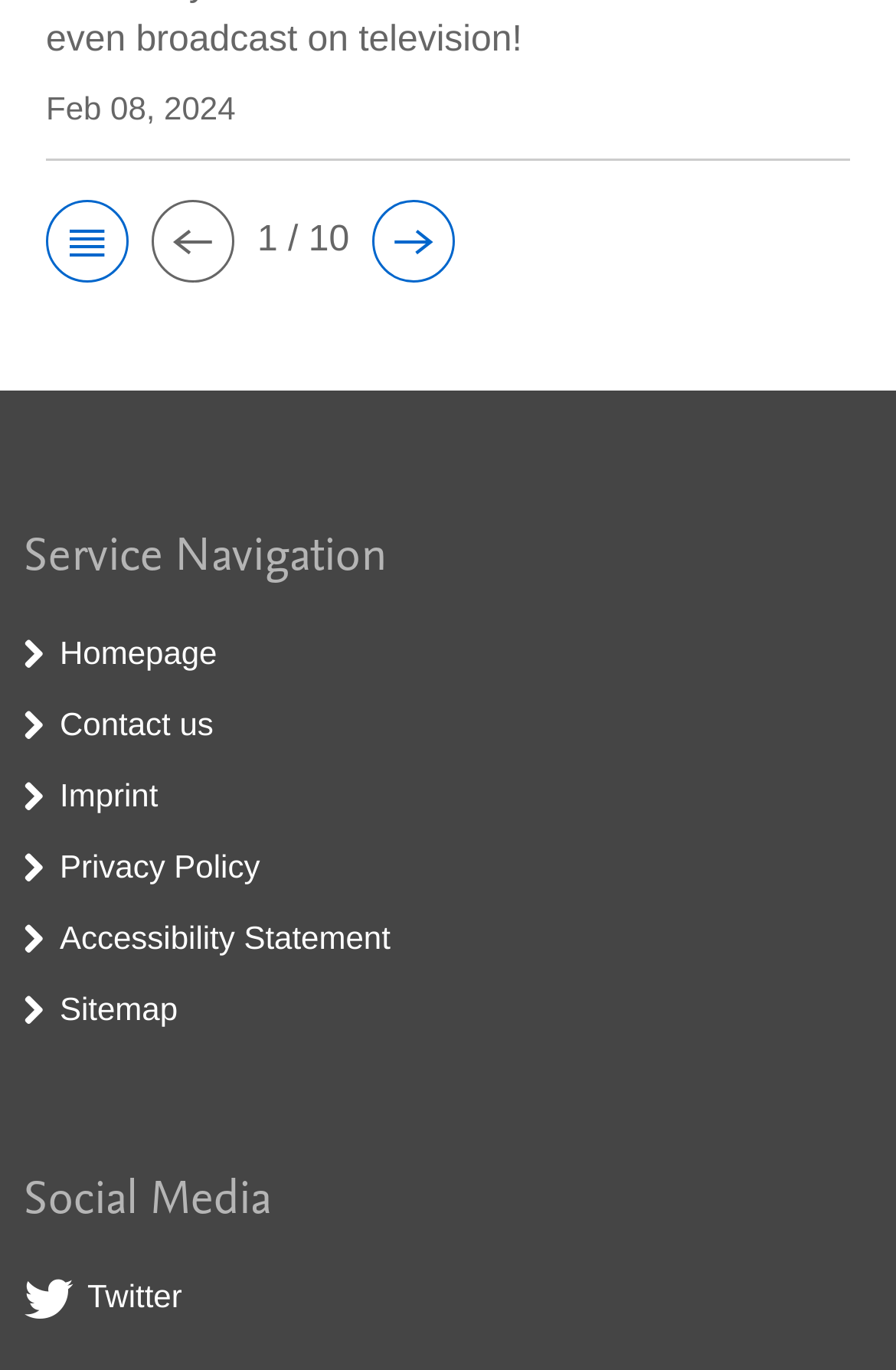Predict the bounding box coordinates of the area that should be clicked to accomplish the following instruction: "visit homepage". The bounding box coordinates should consist of four float numbers between 0 and 1, i.e., [left, top, right, bottom].

[0.067, 0.462, 0.242, 0.489]